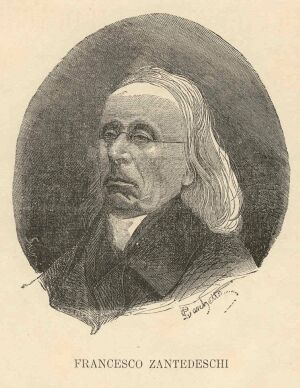Provide a one-word or brief phrase answer to the question:
Where did Zantedeschi work as a professor?

Padua University